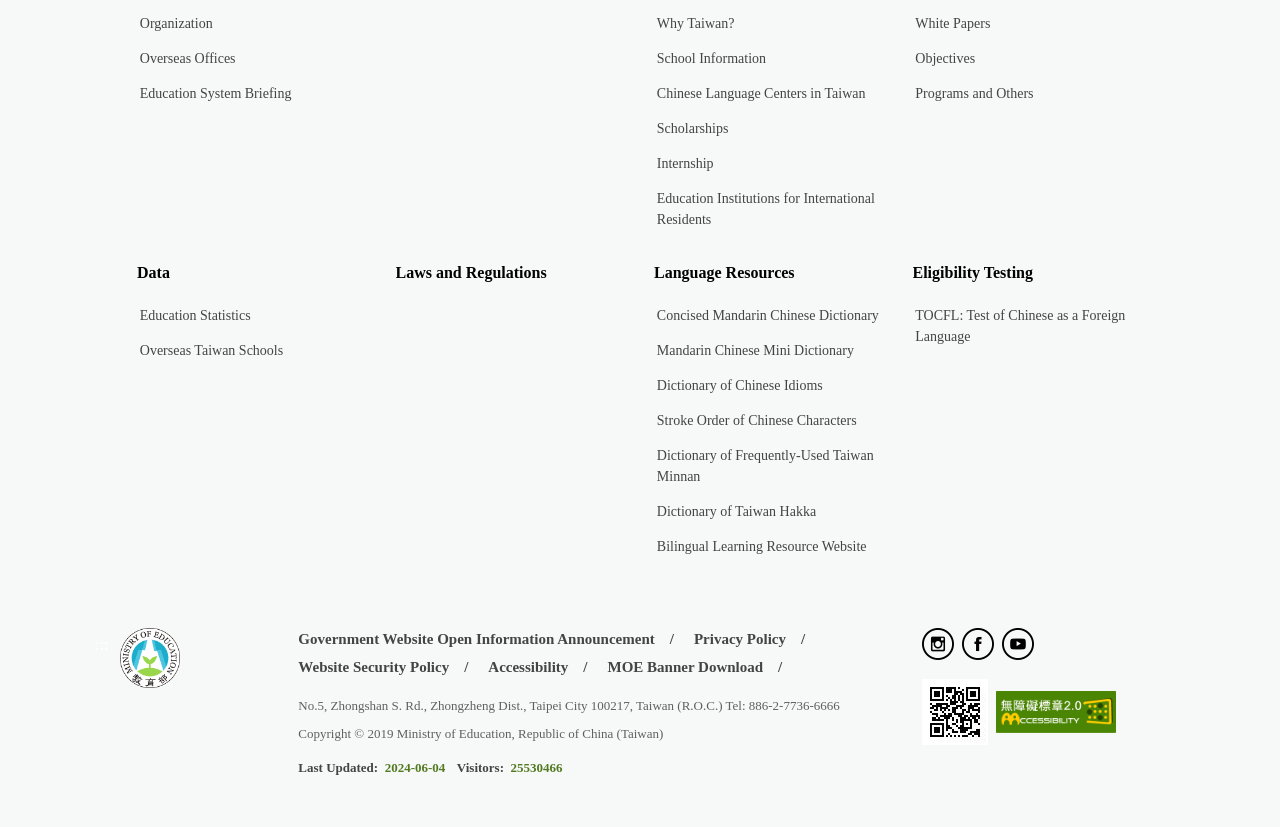Please locate the bounding box coordinates of the element that should be clicked to achieve the given instruction: "Check the 'Education Statistics'".

[0.107, 0.361, 0.31, 0.403]